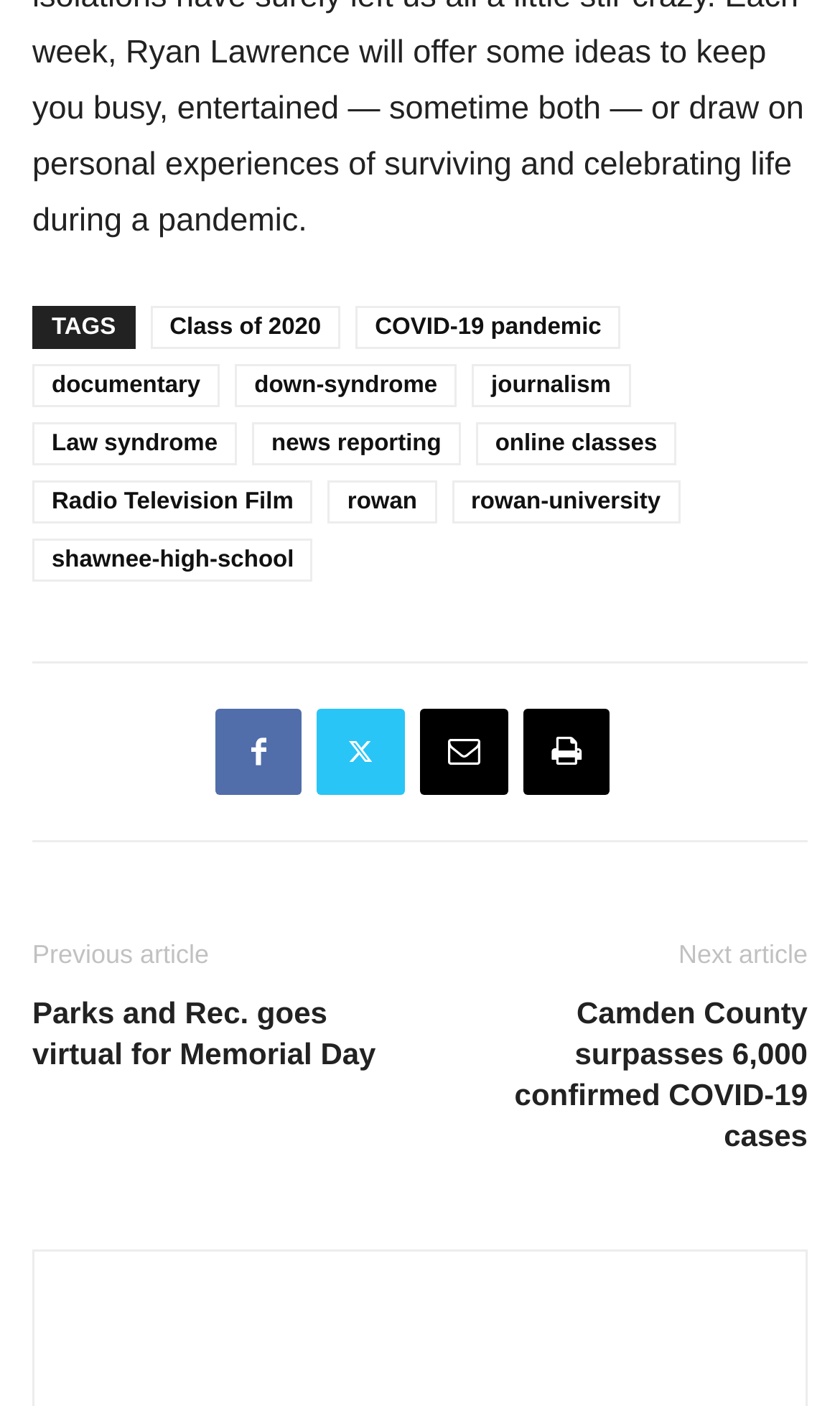What is the topic of the article 'Camden County surpasses 6,000 confirmed COVID-19 cases'? Please answer the question using a single word or phrase based on the image.

COVID-19 pandemic